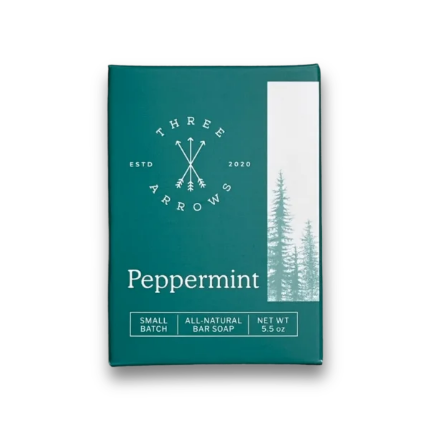What is the brand name of the soap?
Answer the question with a single word or phrase, referring to the image.

THREE ARROWS